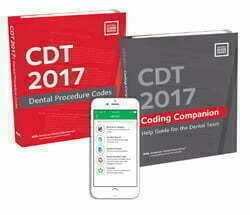Explain what is happening in the image with as much detail as possible.

The image features the "CDT 2017" dental coding resources, prominently displaying two books along with a smartphone app. On the left, a red book titled "CDT 2017 Dental Procedure Codes" is shown, which serves as a crucial reference for dental professionals to ensure accurate coding. Beside it, a grey book labeled "CDT 2017 Coding Companion" provides additional guidance tailored for the dental team. In front of the books, a smartphone displays an interface of the CDT Code Check App, emphasizing modern, portable access to coding information. These resources are essential tools for dental practitioners, aiding in navigating the changes and updates in dental procedure codes for the year 2017, ensuring compliance and efficiency in practice operations.